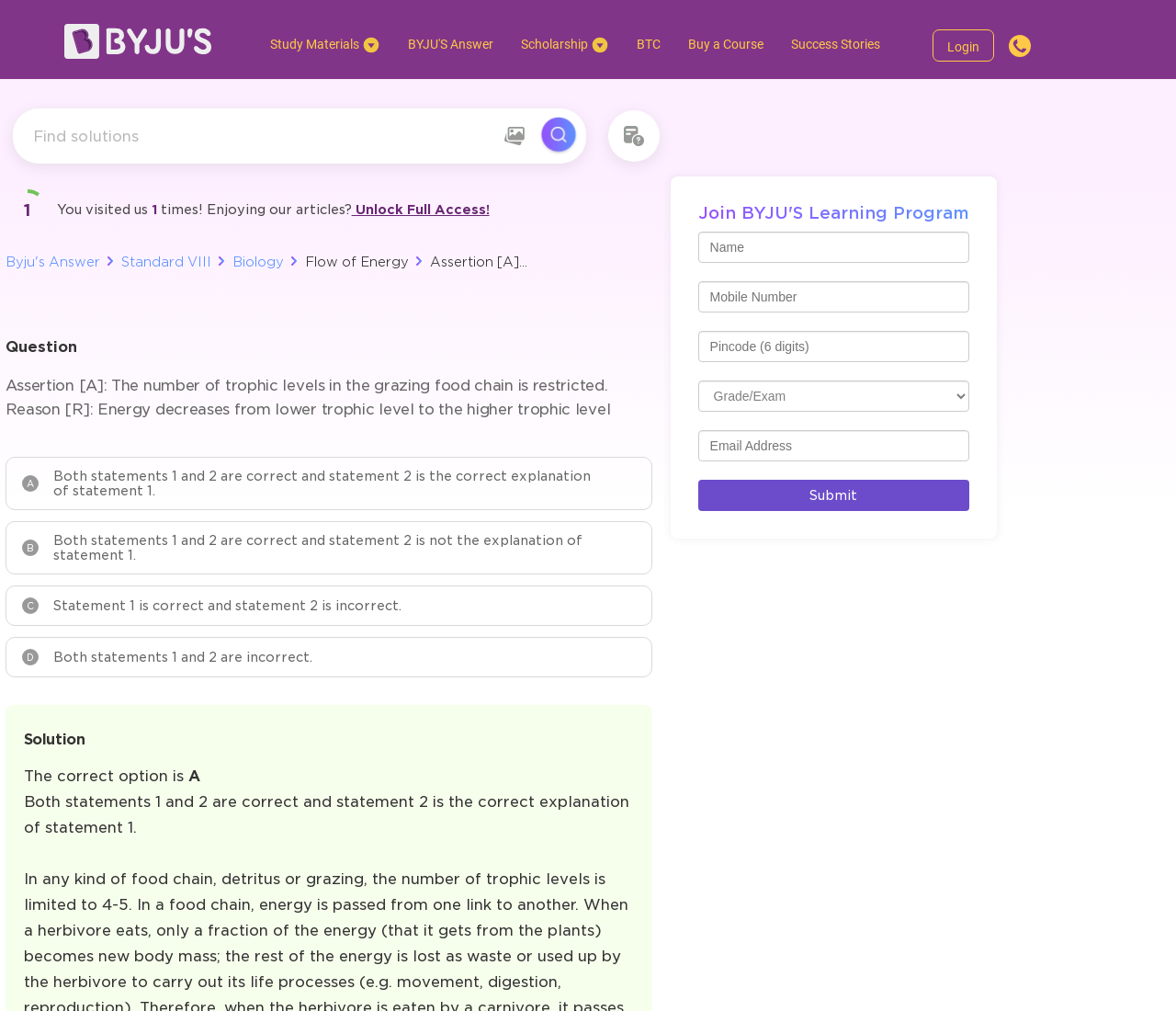Identify and provide the bounding box for the element described by: "Buy a Course".

[0.573, 0.018, 0.661, 0.066]